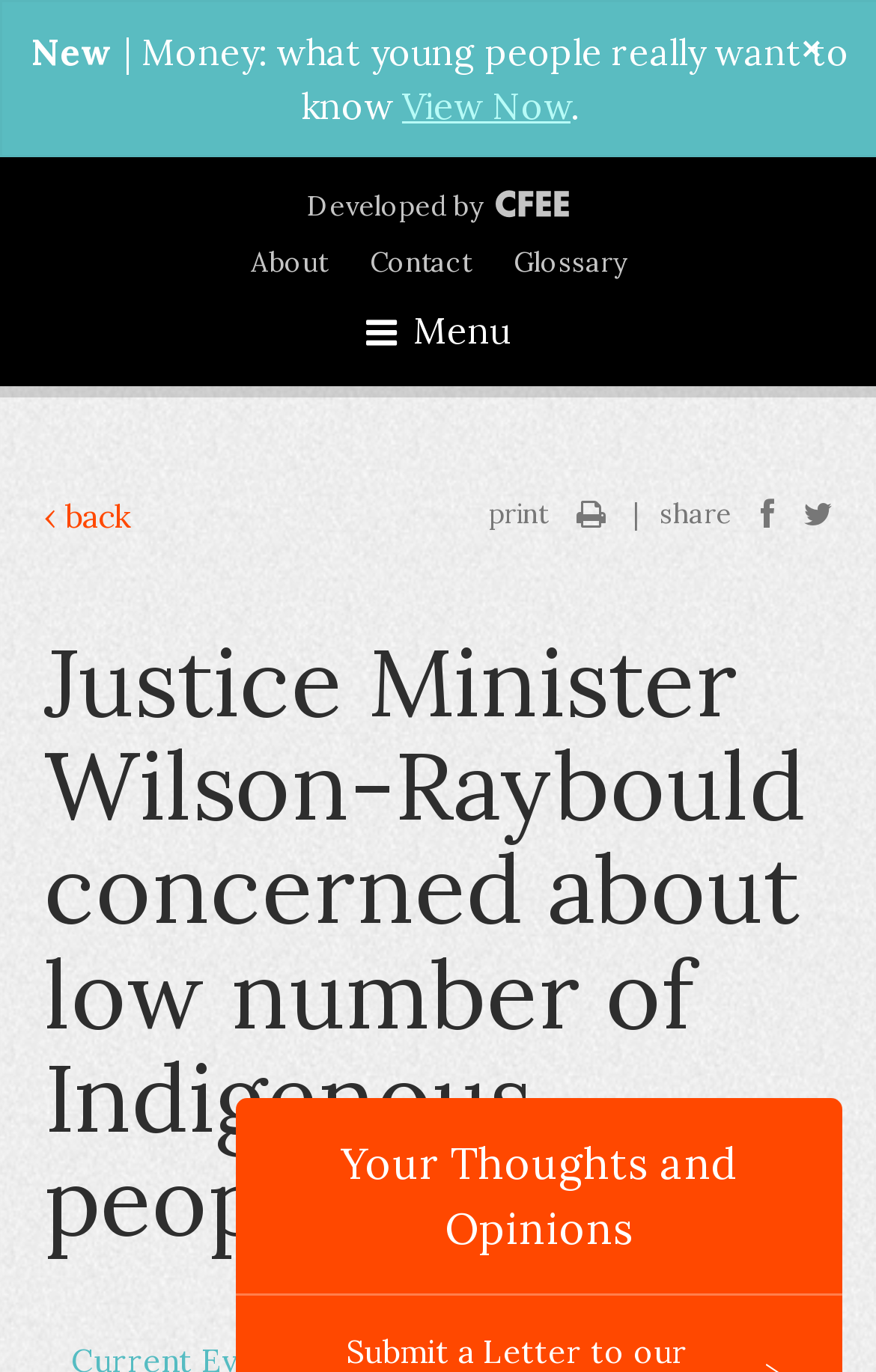Find the bounding box coordinates of the clickable area required to complete the following action: "Learn more about the topic".

[0.459, 0.061, 0.651, 0.093]